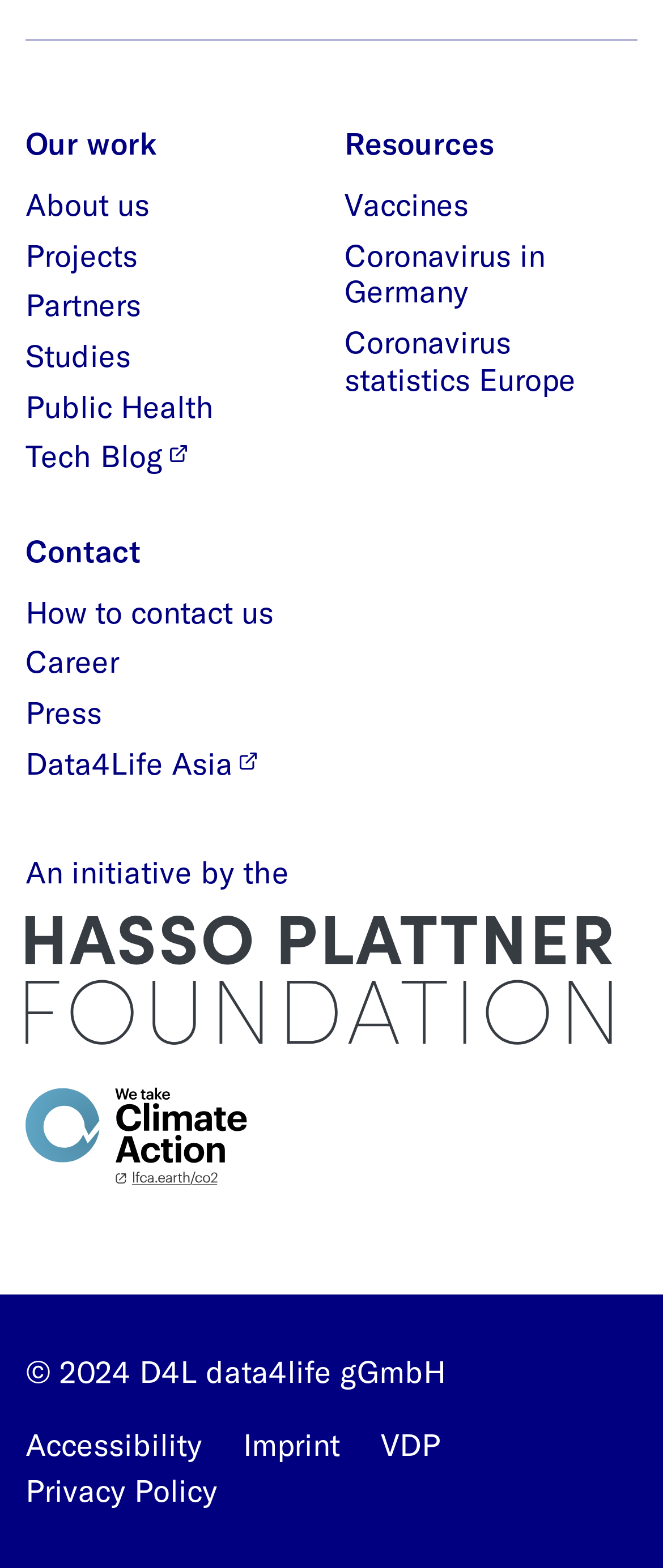Please predict the bounding box coordinates of the element's region where a click is necessary to complete the following instruction: "Contact us". The coordinates should be represented by four float numbers between 0 and 1, i.e., [left, top, right, bottom].

[0.038, 0.378, 0.413, 0.403]